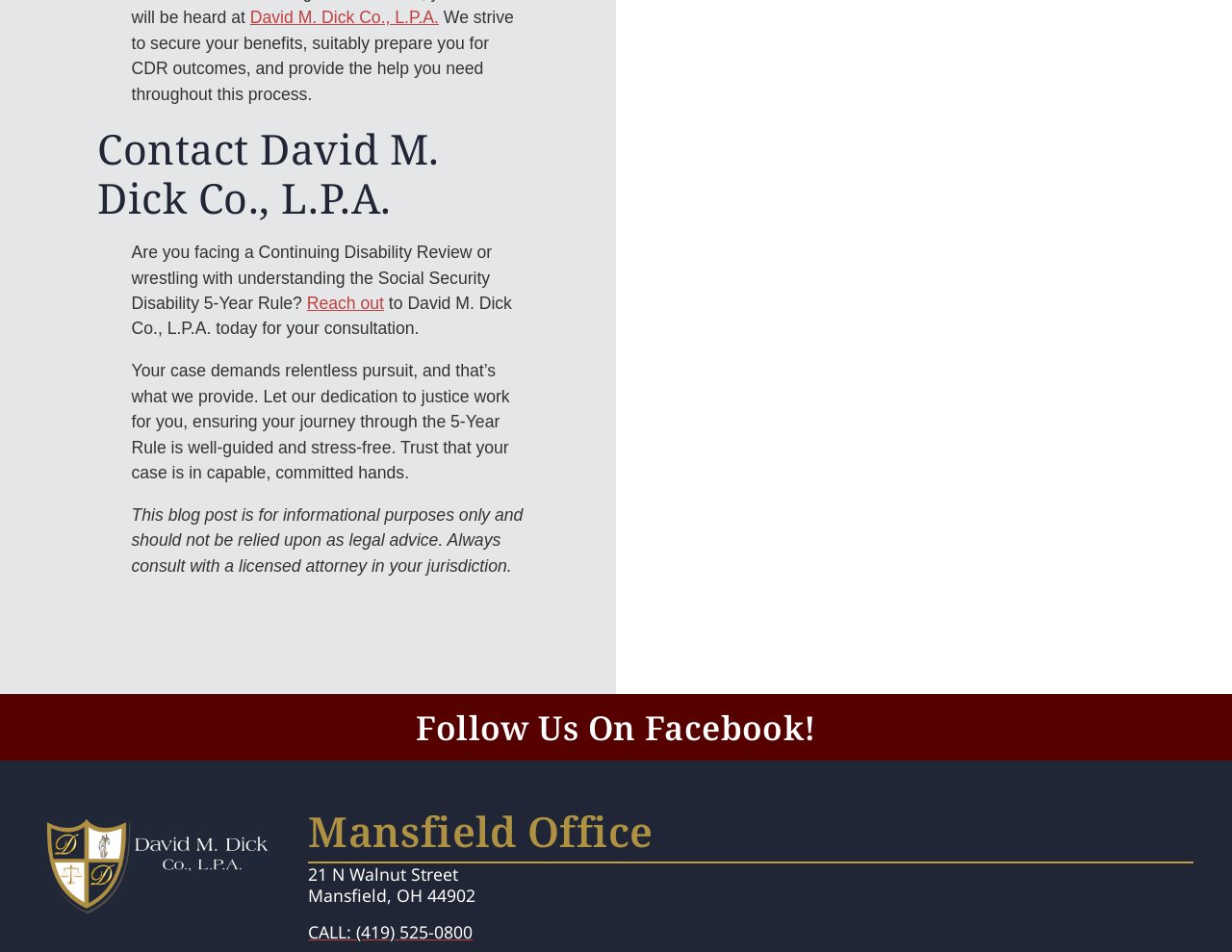What is the purpose of the law firm?
Look at the screenshot and respond with one word or a short phrase.

To secure benefits and help with CDR outcomes